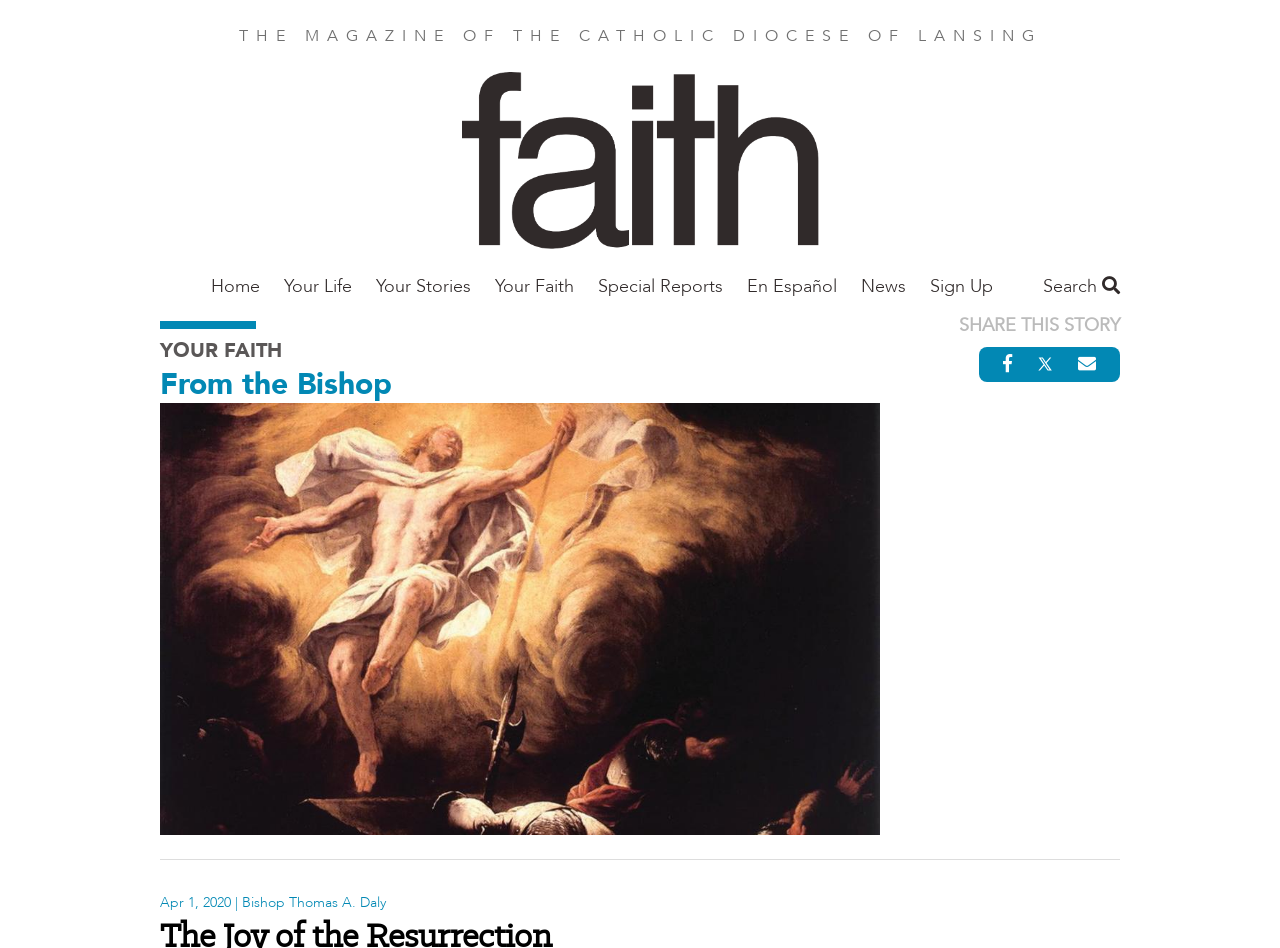Locate the bounding box coordinates of the element you need to click to accomplish the task described by this instruction: "Click on the 'Home' link".

[0.155, 0.28, 0.212, 0.336]